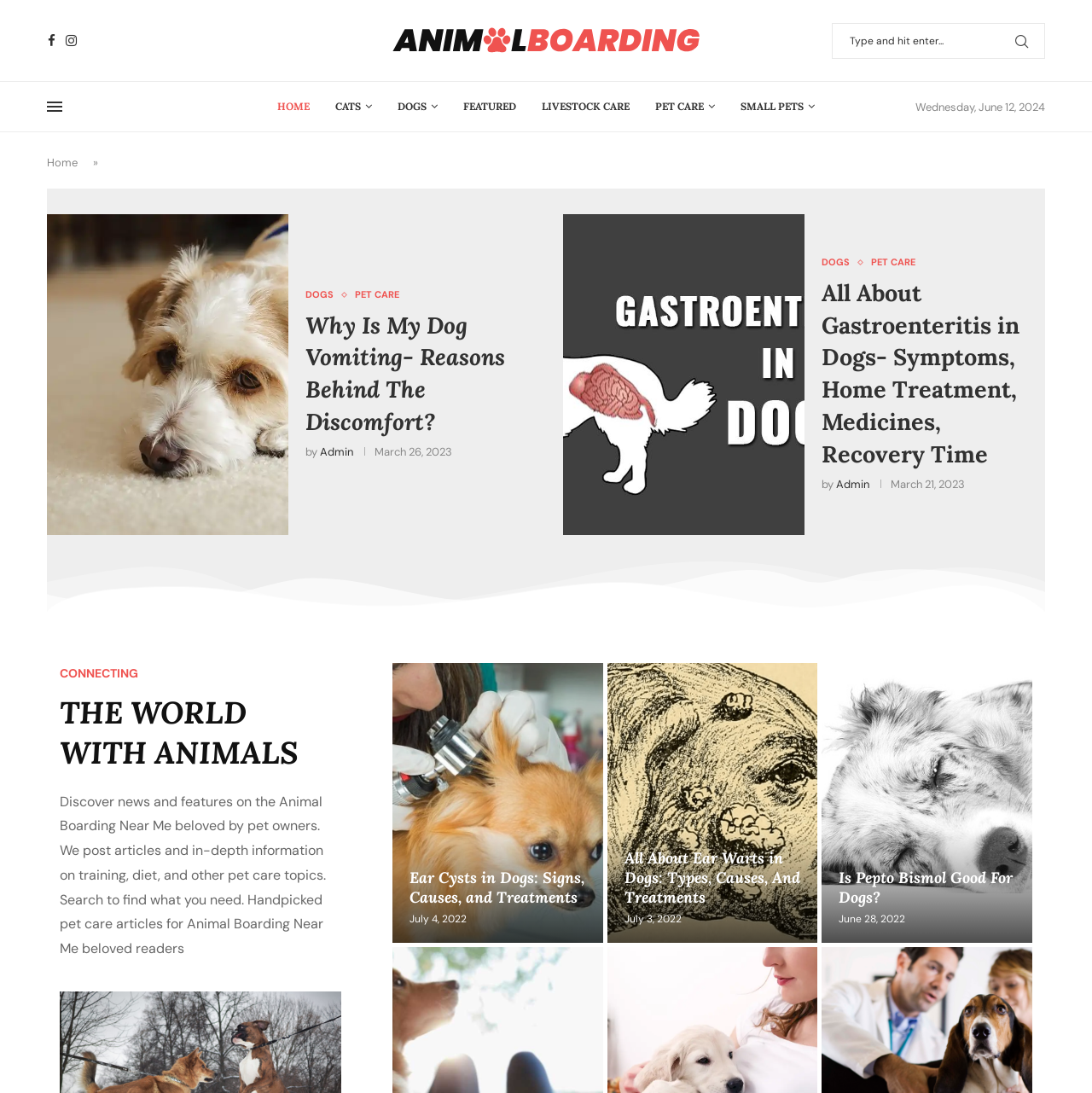Describe every aspect of the webpage comprehensively.

The webpage is titled "Animal Boarding Near Me - Best Pet Health & Care Advice" and appears to be a pet care information website. At the top left corner, there are social media links to Facebook and Instagram. Next to them is a link to the website's homepage, accompanied by an image. A search bar is located at the top right corner, with a textbox that allows users to type and search for content.

Below the search bar, there is a navigation menu with links to various sections of the website, including "HOME", "CATS", "DOGS", "FEATURED", "LIVESTOCK CARE", "PET CARE", and "SMALL PETS". The current date, "Wednesday, June 12, 2024", is displayed to the right of the navigation menu.

The main content area of the webpage features a series of articles and news stories related to pet care. Each article is represented by a link with a brief title, accompanied by the category it belongs to (e.g., "DOGS" or "PET CARE") and the author's name ("Admin"). The articles are arranged in a horizontal layout, with the most recent ones appearing at the top.

The first article is titled "Why Is My Dog Vomiting- Reasons Behind The Discomfort?" and is categorized under "DOGS" and "PET CARE". It is followed by another article titled "All About Gastroenteritis in Dogs- Symptoms, Home Treatment, Medicines, Recovery Time", which is also categorized under "DOGS" and "PET CARE".

Further down the page, there are more articles, including "Ear Cysts in Dogs: Signs, Causes, and Treatments", "All About Ear Warts in Dogs: Types, Causes, And Treatments", and "Is Pepto Bismol Good For Dogs?". Each article has a heading, a brief summary, and a link to read more.

At the bottom of the page, there is a section titled "THE WORLD WITH ANIMALS", which features a brief introduction to the website and its purpose. The introduction is followed by a series of links to more articles and news stories.